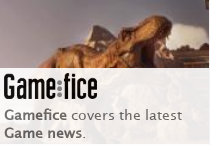Provide a brief response to the question using a single word or phrase: 
What type of news does Gamefice cover?

Game news